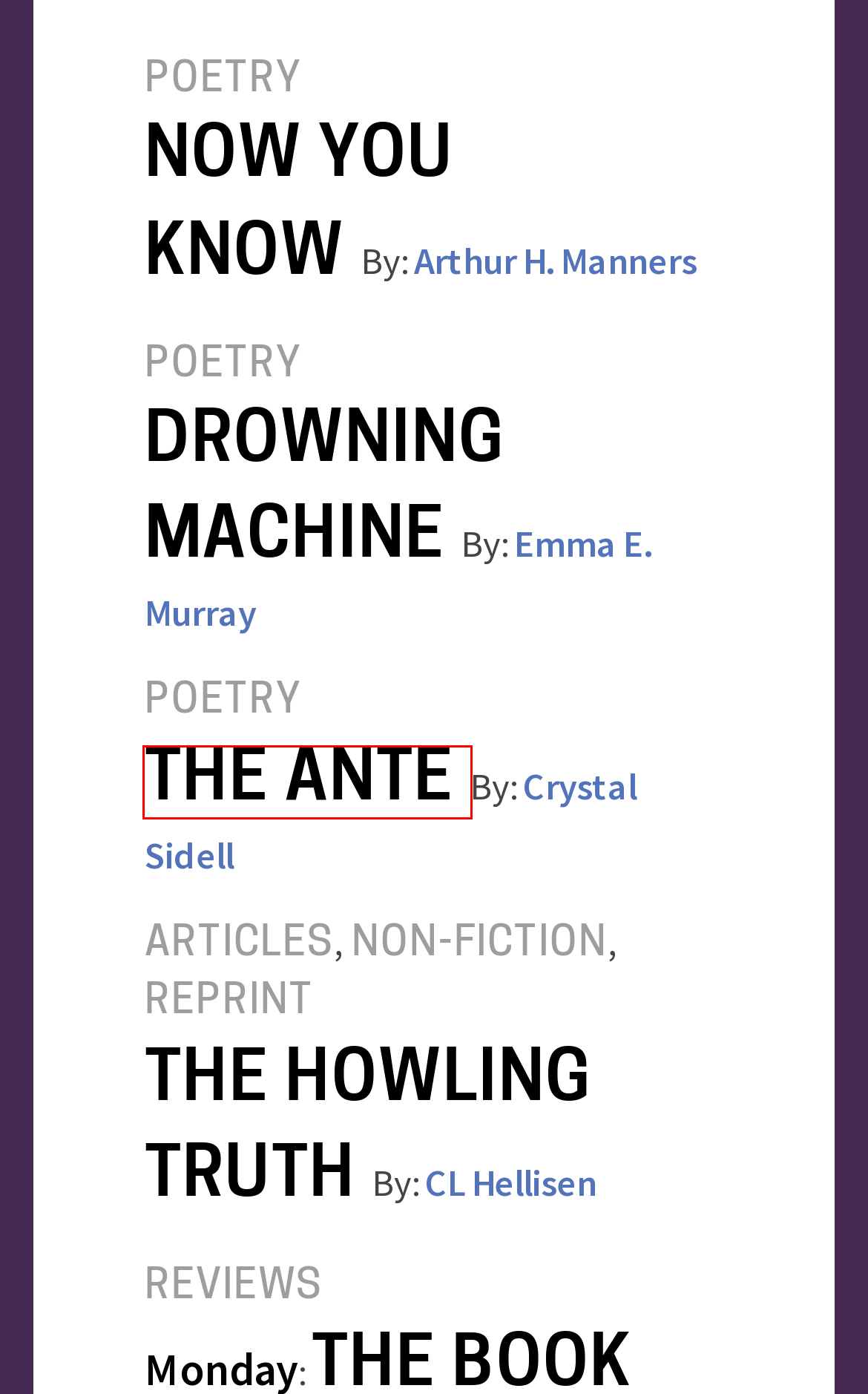You see a screenshot of a webpage with a red bounding box surrounding an element. Pick the webpage description that most accurately represents the new webpage after interacting with the element in the red bounding box. The options are:
A. Strange Horizons - CL Hellisen By Strange Horizons
B. Strange Horizons - the ante By Crystal Sidell
C. Strange Horizons - The Howling Truth By CL Hellisen
D. Strange Horizons - Reprint
E. Strange Horizons - Now You Know By Arthur H. Manners
F. Strange Horizons - Emma E. Murray By Strange Horizons
G. Strange Horizons - Crystal Sidell By Strange Horizons
H. Strange Horizons - Arthur H. Manners By Strange Horizons

B